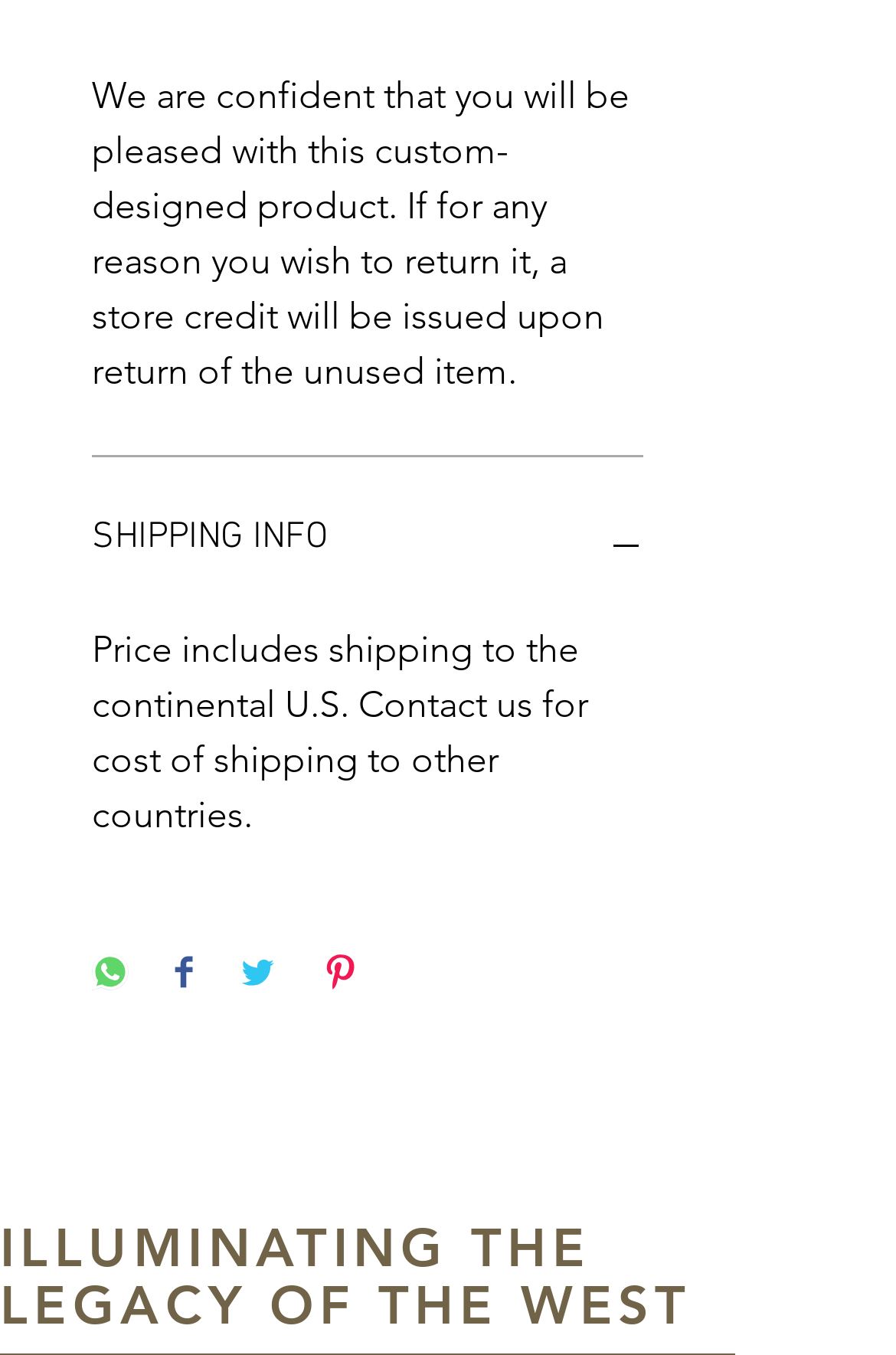Use a single word or phrase to answer the question: 
What is the theme of the product?

Western legacy